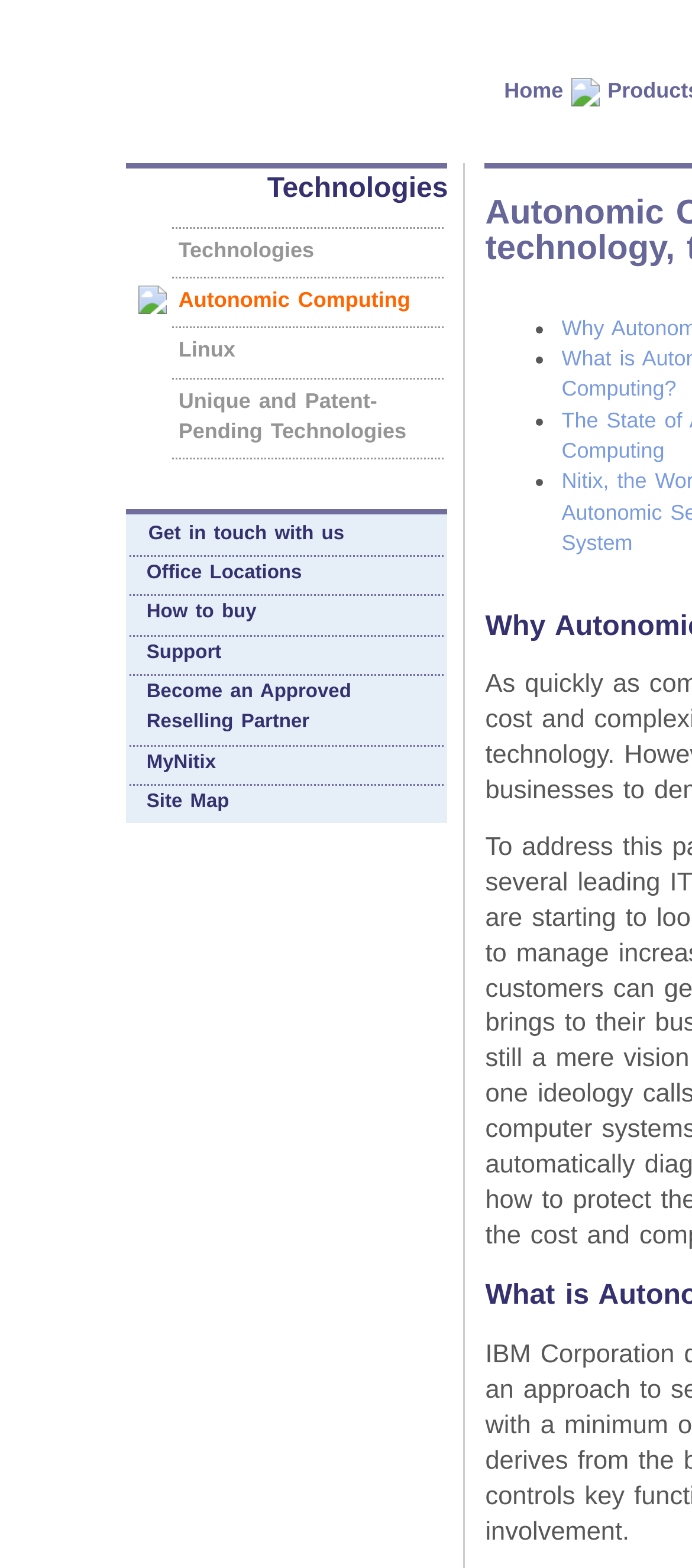Locate the UI element described by How to buy in the provided webpage screenshot. Return the bounding box coordinates in the format (top-left x, top-left y, bottom-right x, bottom-right y), ensuring all values are between 0 and 1.

[0.212, 0.384, 0.371, 0.397]